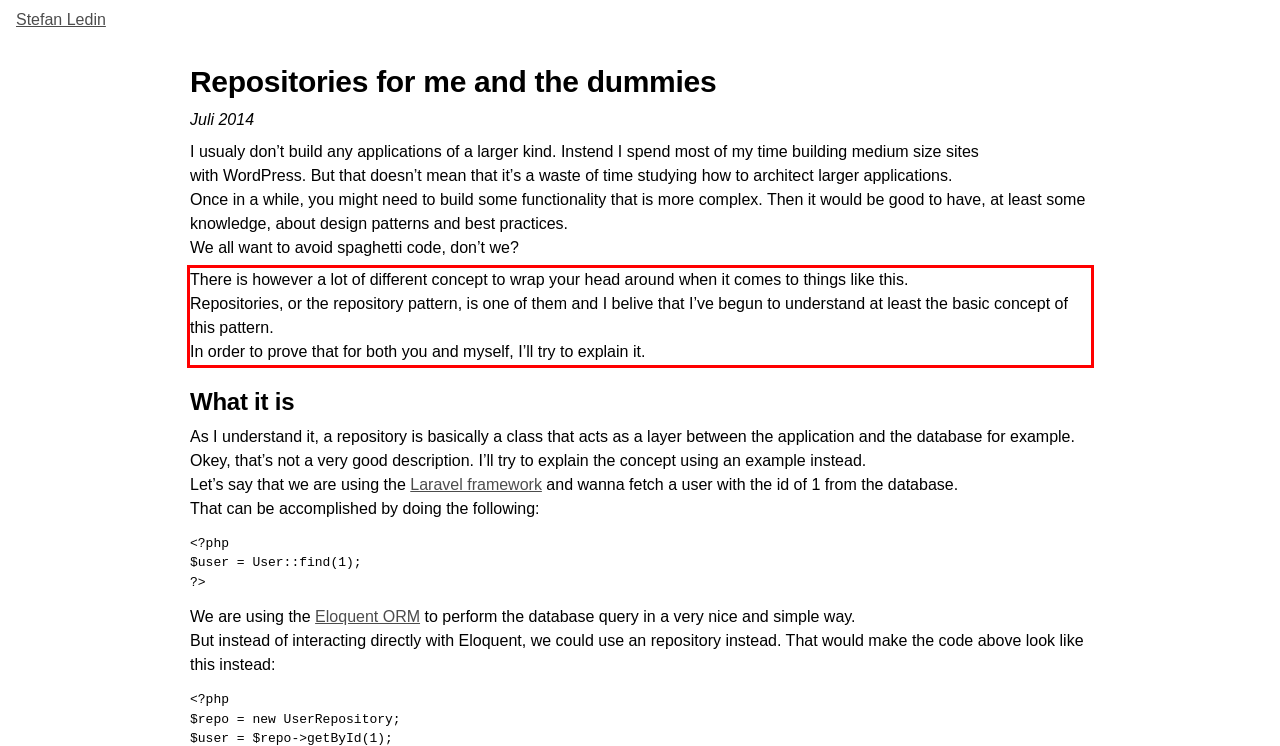Extract and provide the text found inside the red rectangle in the screenshot of the webpage.

There is however a lot of different concept to wrap your head around when it comes to things like this. Repositories, or the repository pattern, is one of them and I belive that I’ve begun to understand at least the basic concept of this pattern. In order to prove that for both you and myself, I’ll try to explain it.